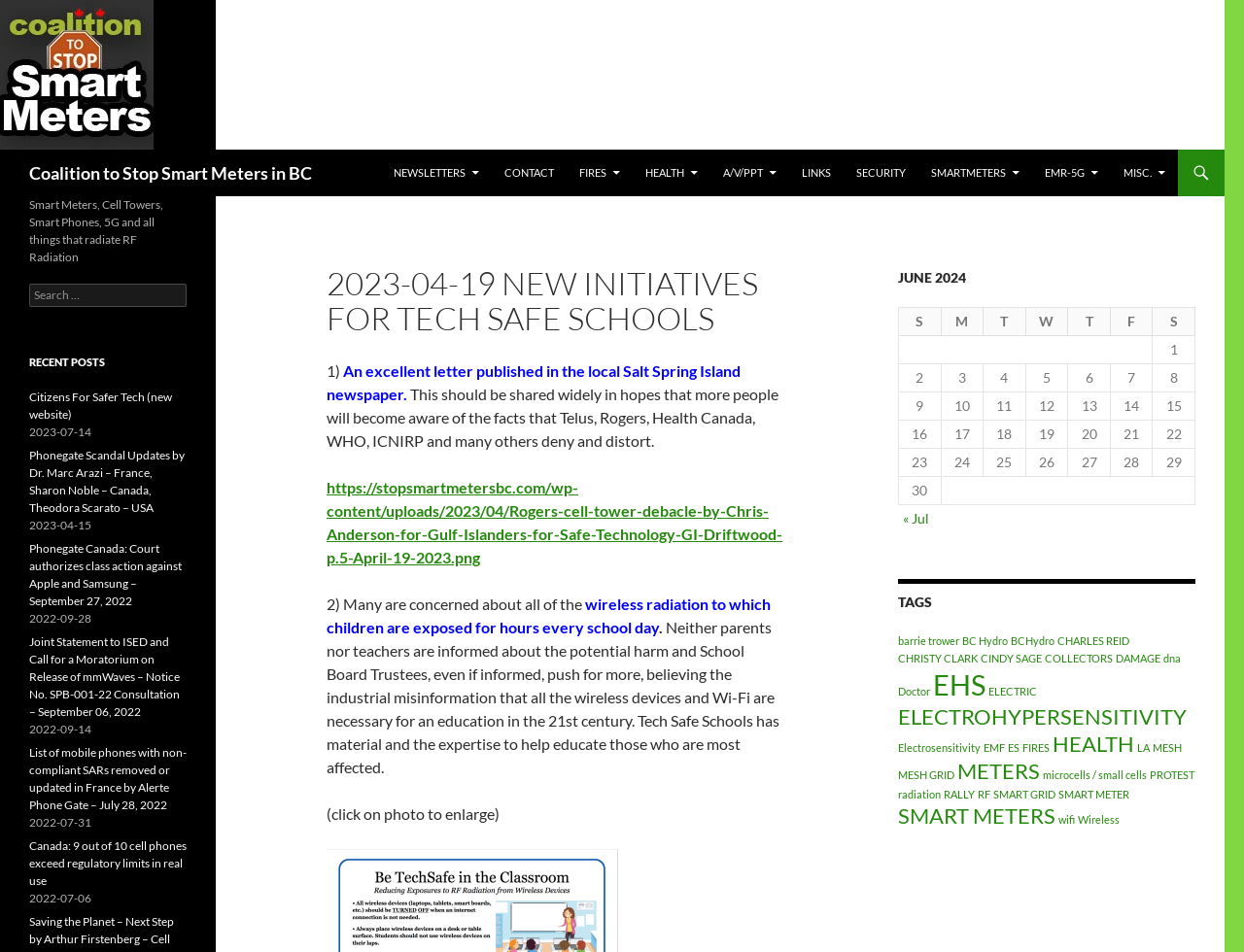What is the topic of the article?
Please use the image to deliver a detailed and complete answer.

The topic of the article can be inferred from the content of the webpage, which discusses the issue of wireless radiation in schools and the efforts of Tech Safe Schools to address this issue.